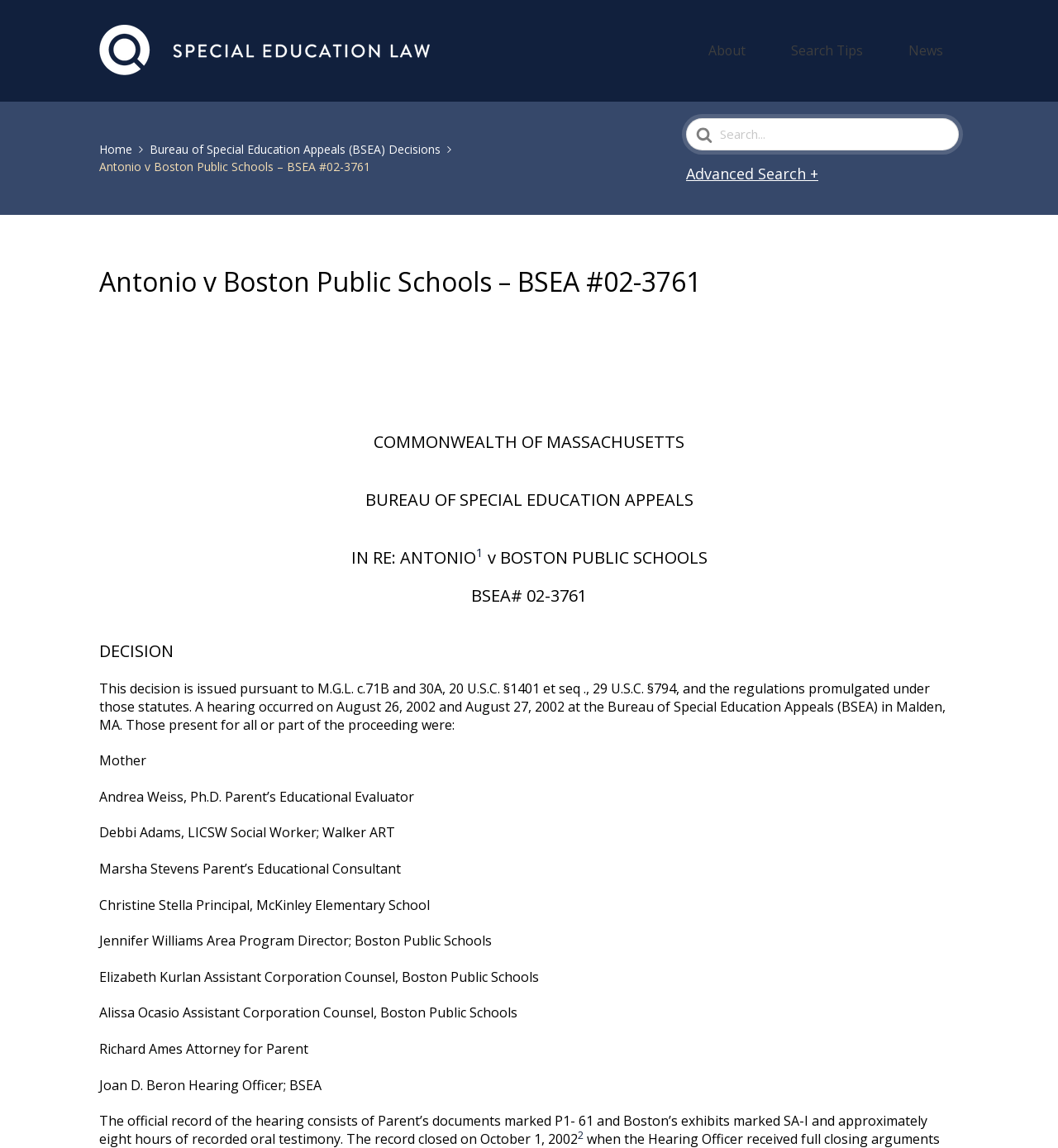What is the ID of the BSEA case?
Provide an in-depth and detailed answer to the question.

I found the answer by looking at the title of the webpage, which is 'Antonio v Boston Public Schools – BSEA #02-3761'. This ID is also repeated in the heading element with ID 91.